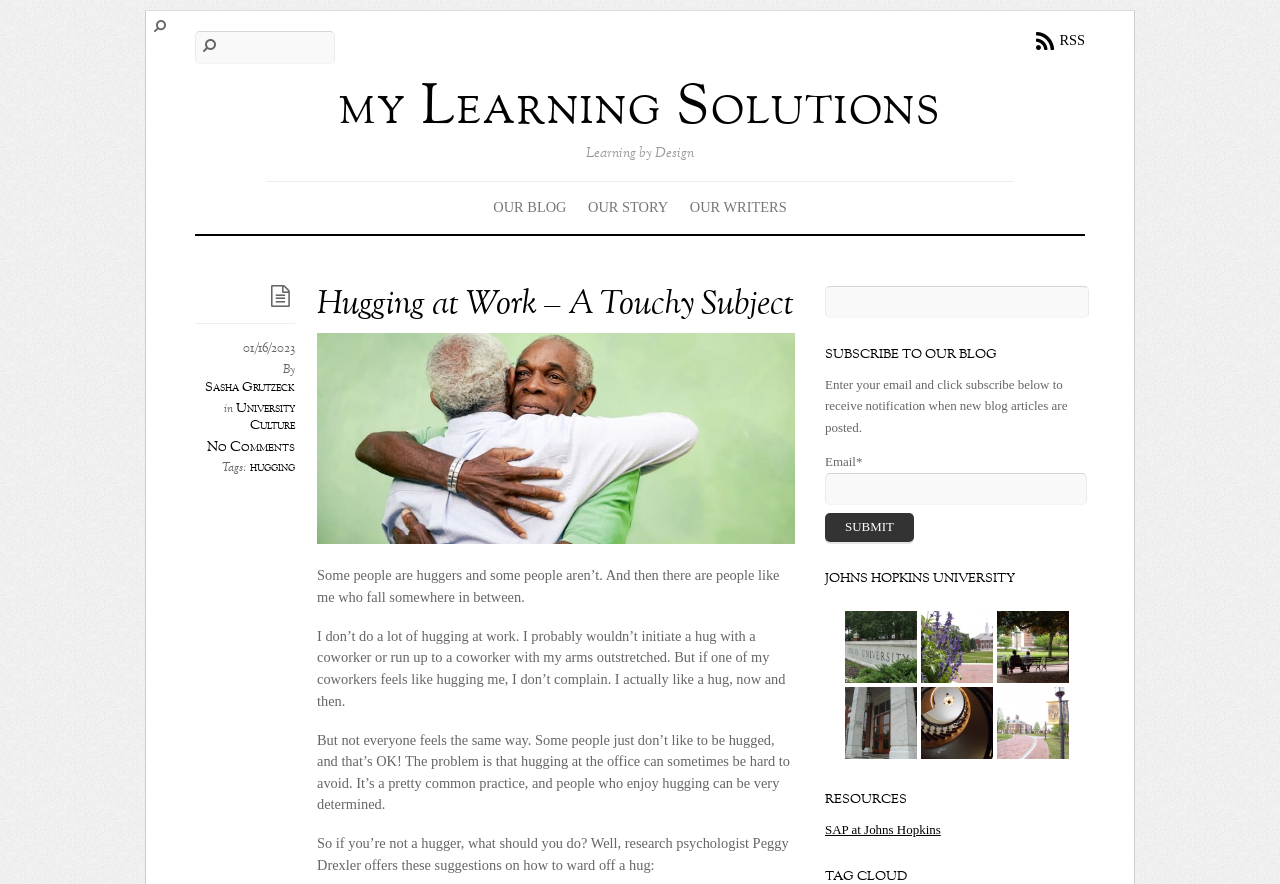What is the purpose of the 'SUBSCRIBE TO OUR BLOG' section?
Please use the image to provide a one-word or short phrase answer.

To receive notification of new blog articles